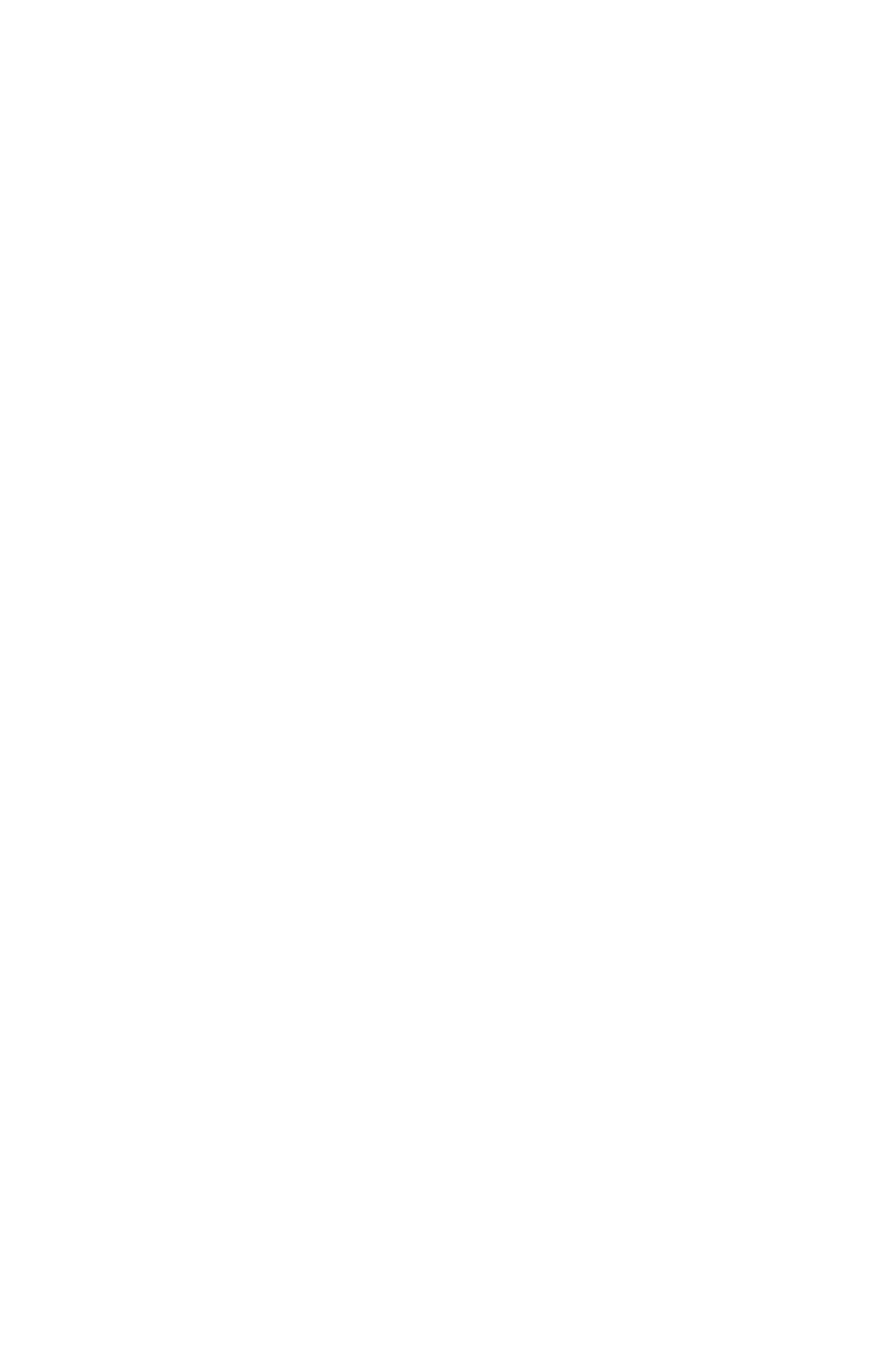Given the element description Cannabis SEO Agency, identify the bounding box coordinates for the UI element on the webpage screenshot. The format should be (top-left x, top-left y, bottom-right x, bottom-right y), with values between 0 and 1.

[0.51, 0.832, 0.928, 0.86]